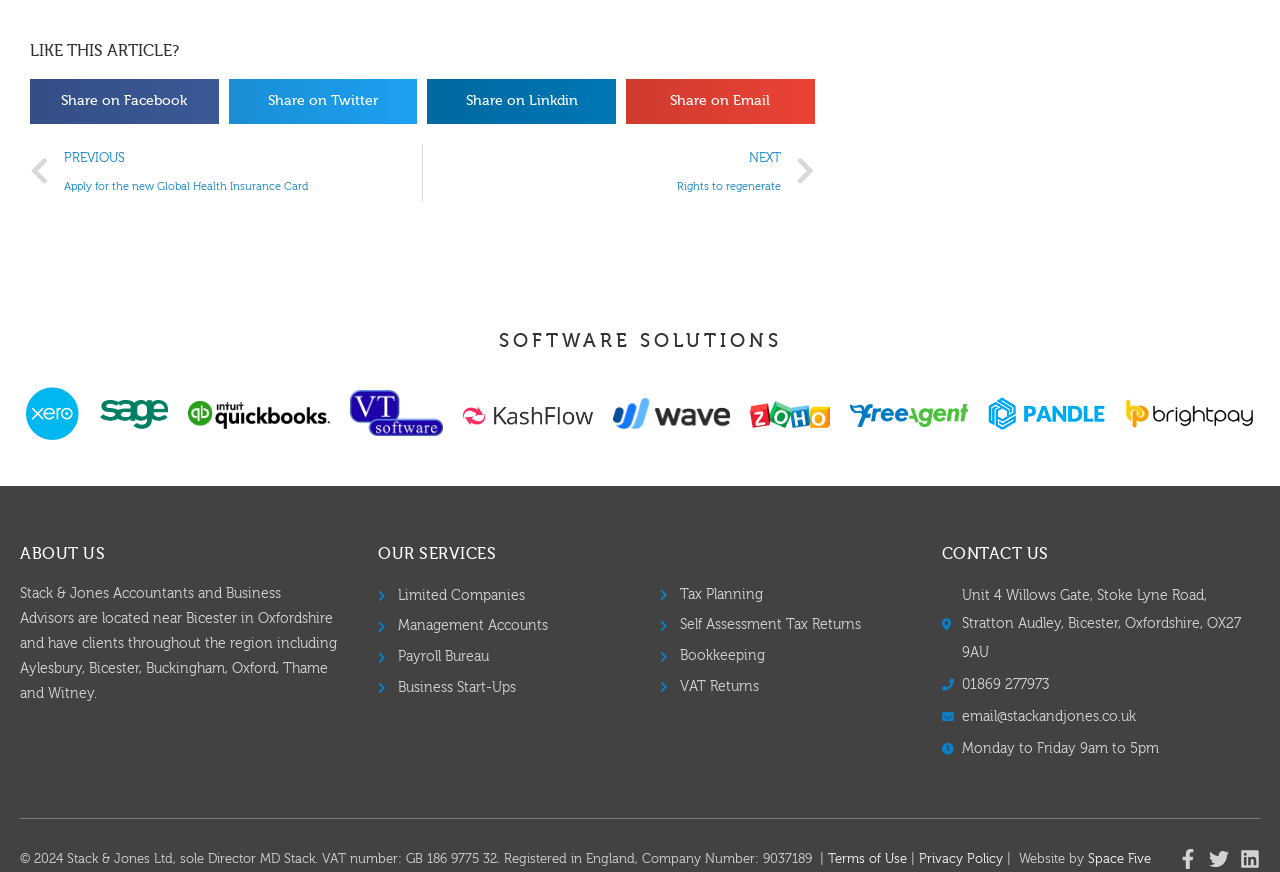Extract the bounding box coordinates for the UI element described as: "email@stackandjones.co.uk".

[0.736, 0.806, 0.984, 0.839]